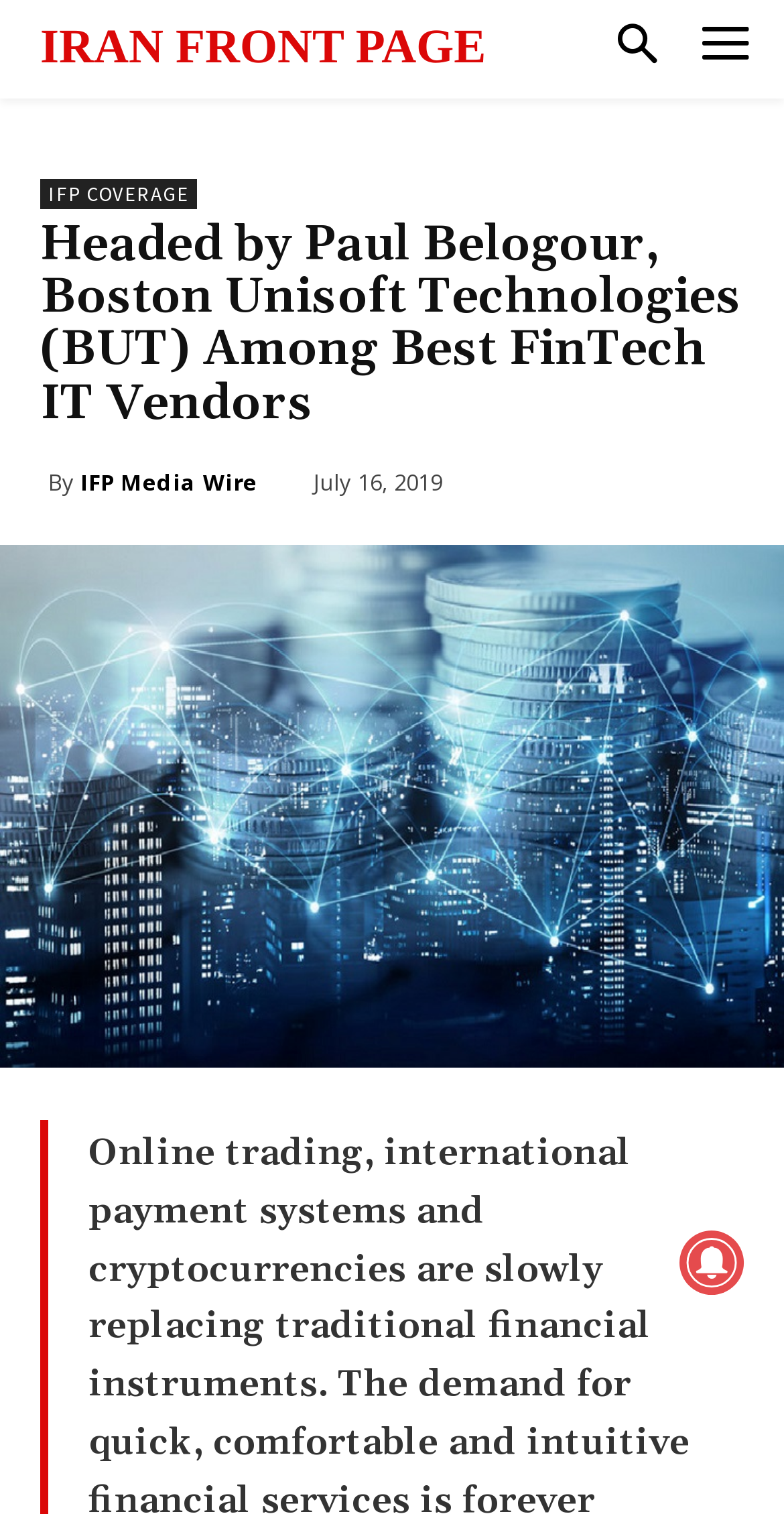What is the name of the company mentioned? From the image, respond with a single word or brief phrase.

Boston Unisoft Technologies